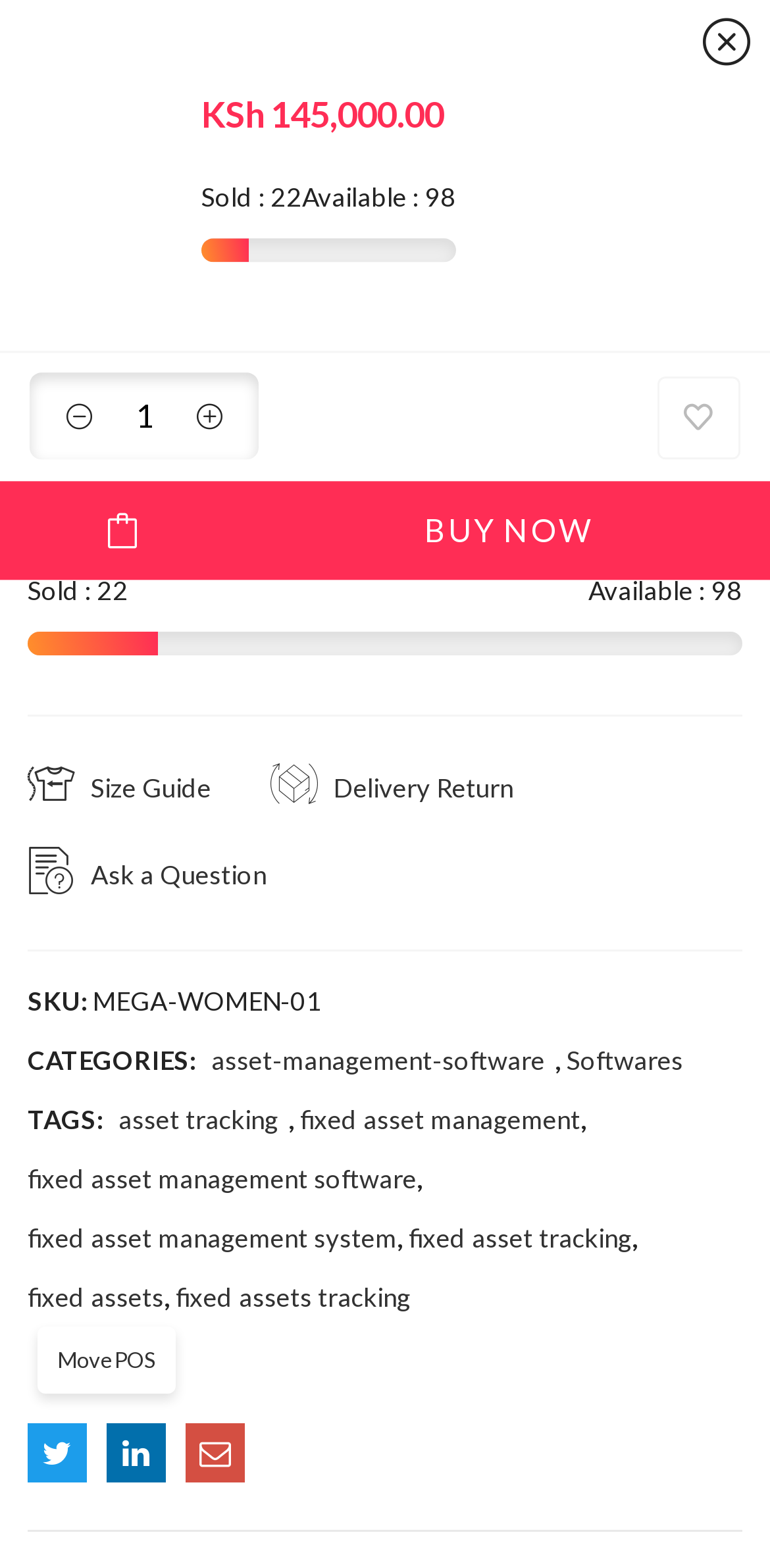Please respond in a single word or phrase: 
How many items are available for purchase?

98